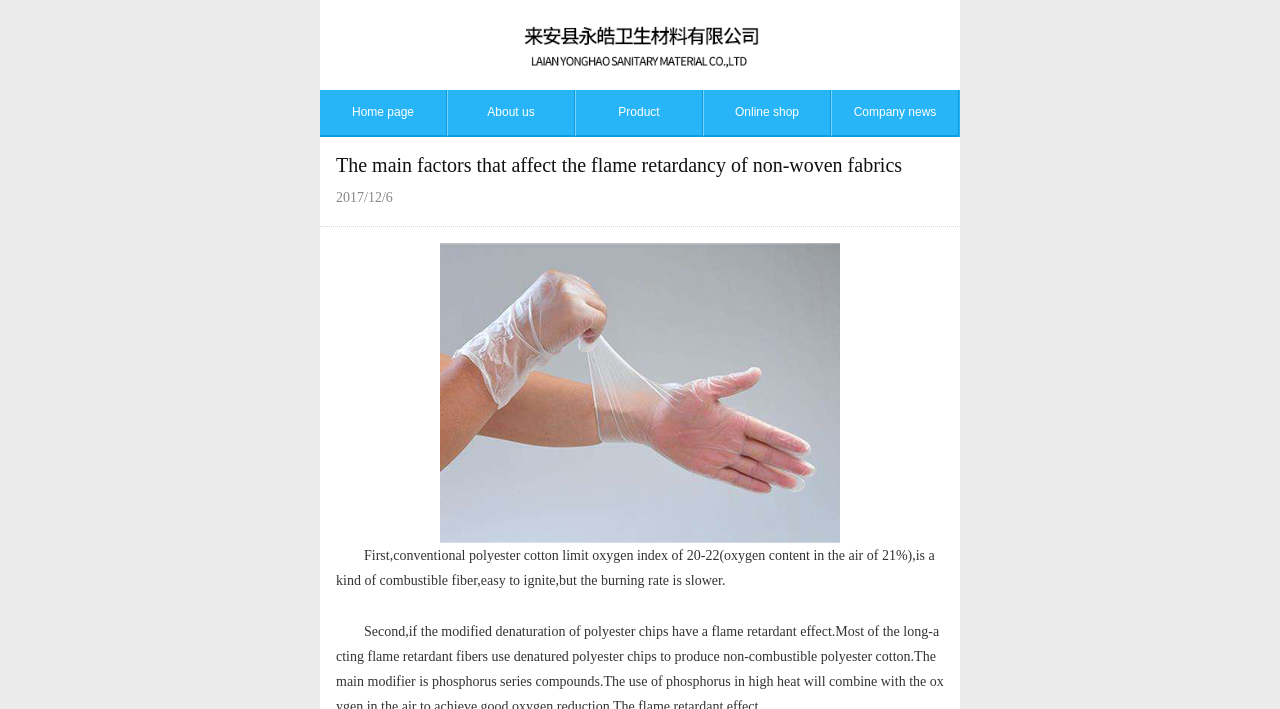Locate the bounding box for the described UI element: "Home page". Ensure the coordinates are four float numbers between 0 and 1, formatted as [left, top, right, bottom].

[0.249, 0.127, 0.349, 0.193]